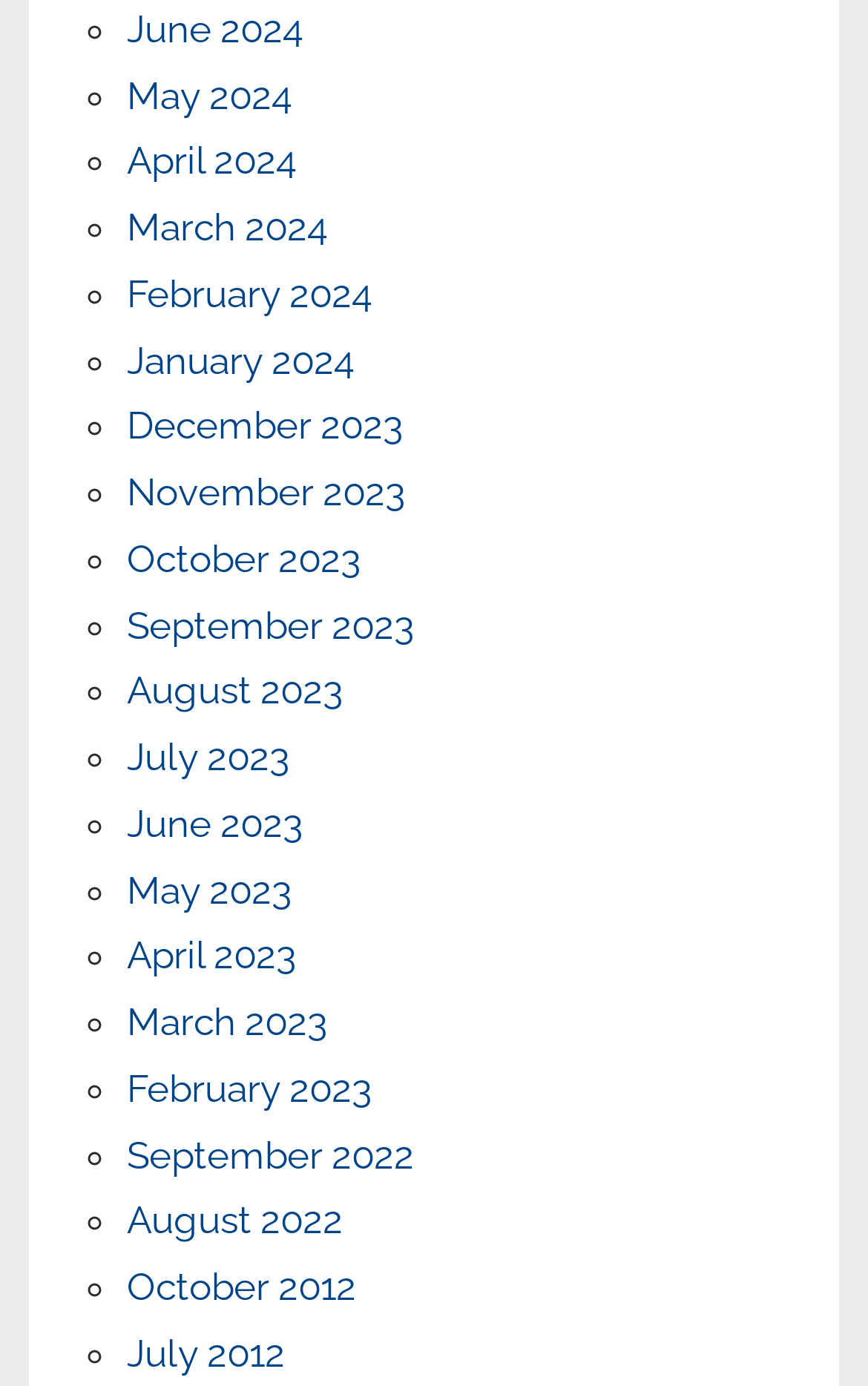What is the earliest month listed?
Provide an in-depth answer to the question, covering all aspects.

By examining the list of links, I found that the earliest month listed is October 2012, which is located at the bottom of the list.